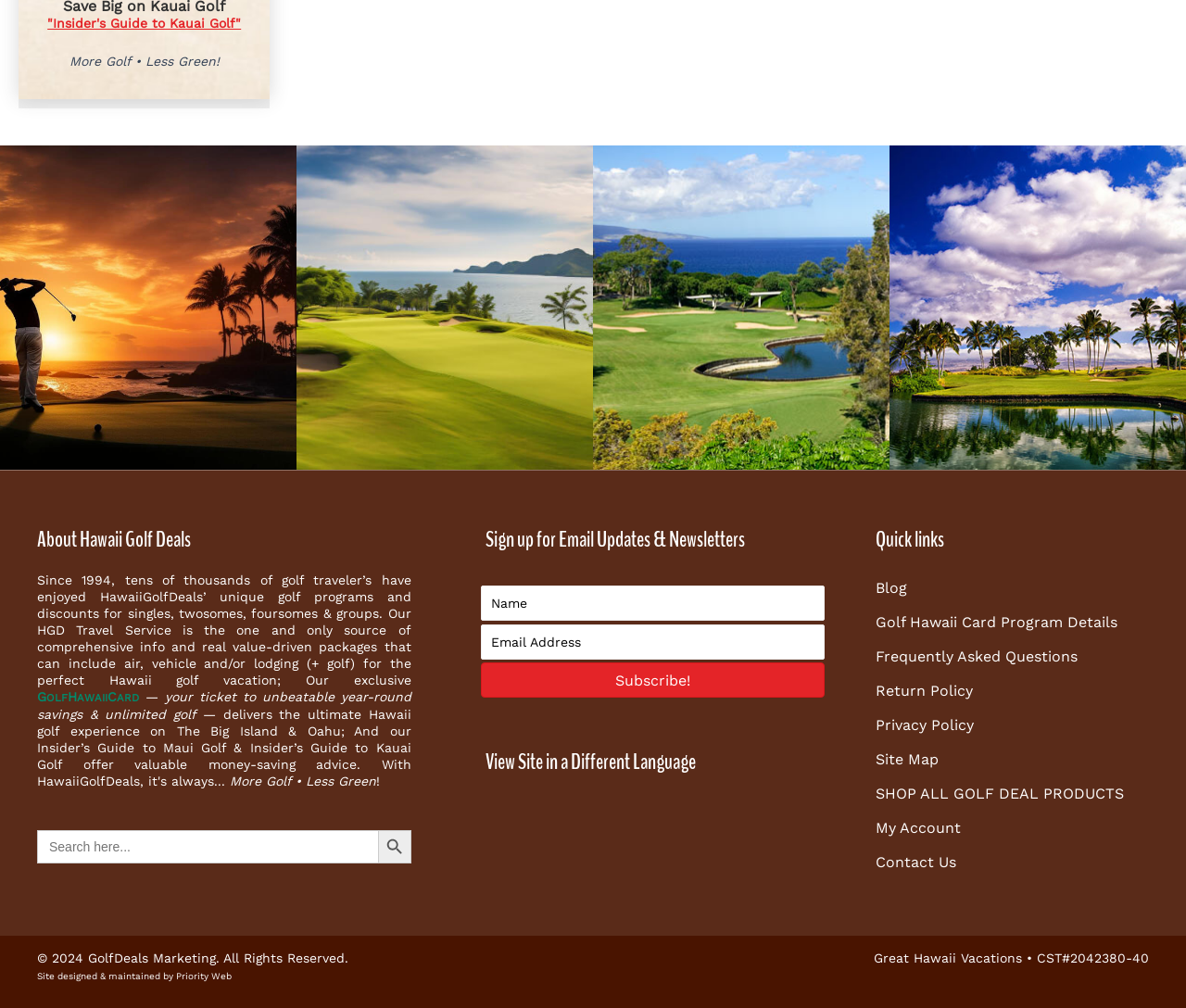What is the slogan of Hawaii Golf Deals?
Refer to the screenshot and answer in one word or phrase.

More Golf • Less Green!